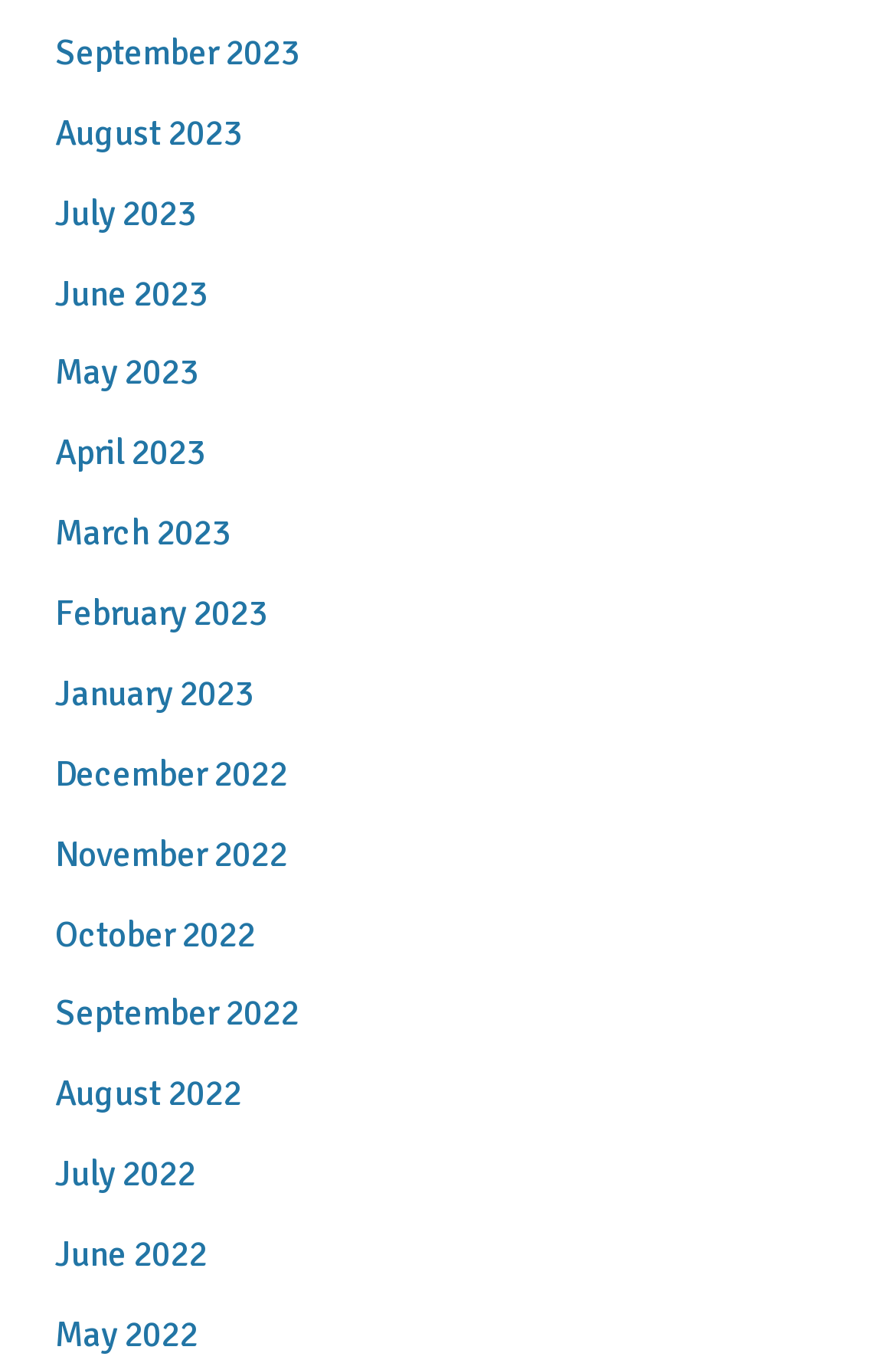What is the common theme among all the links?
From the details in the image, answer the question comprehensively.

By examining the text of each link, I can see that they all represent different months, ranging from September 2023 to May 2022, indicating that the common theme among all the links is months.